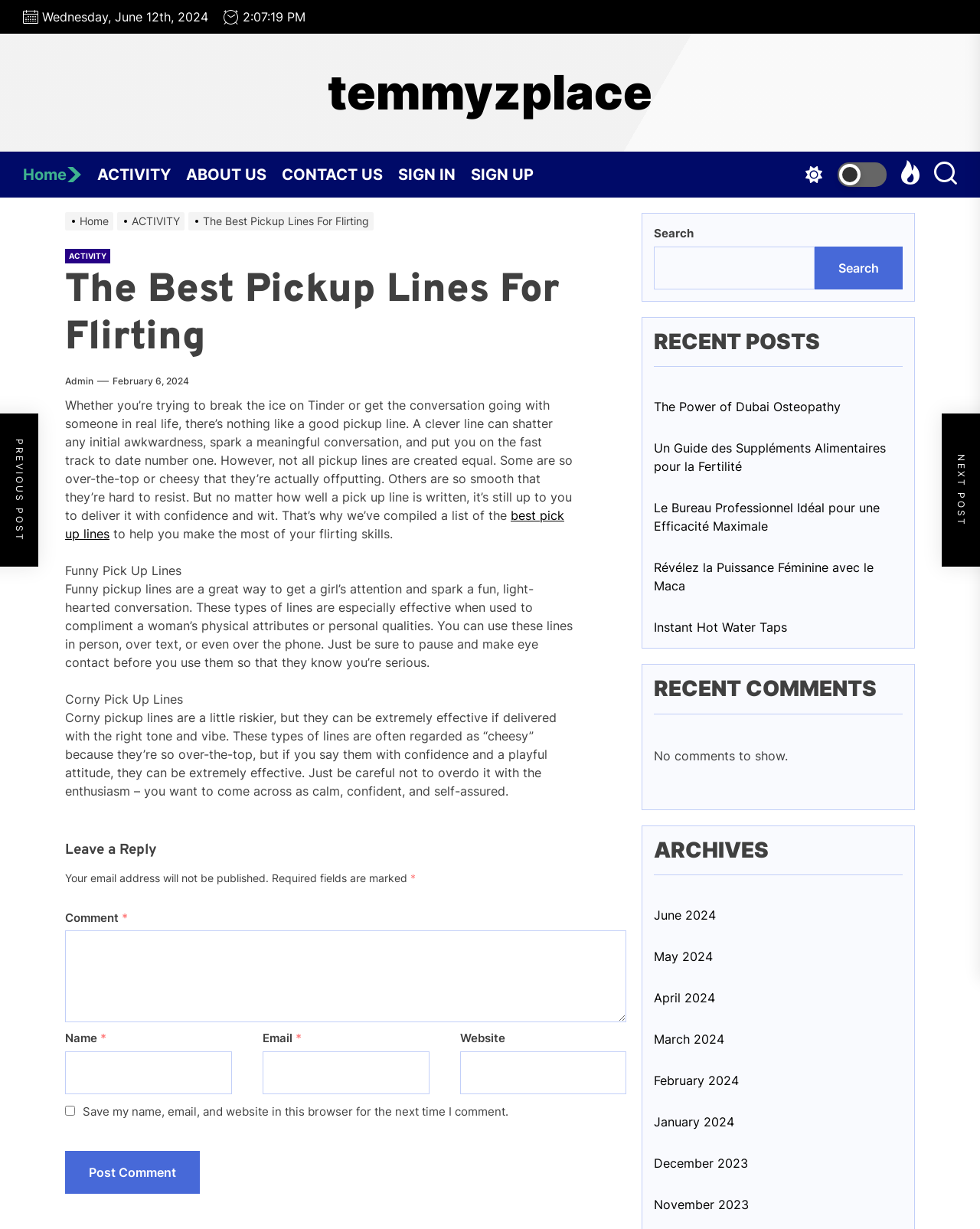Pinpoint the bounding box coordinates of the area that should be clicked to complete the following instruction: "Search for something". The coordinates must be given as four float numbers between 0 and 1, i.e., [left, top, right, bottom].

[0.667, 0.201, 0.831, 0.235]